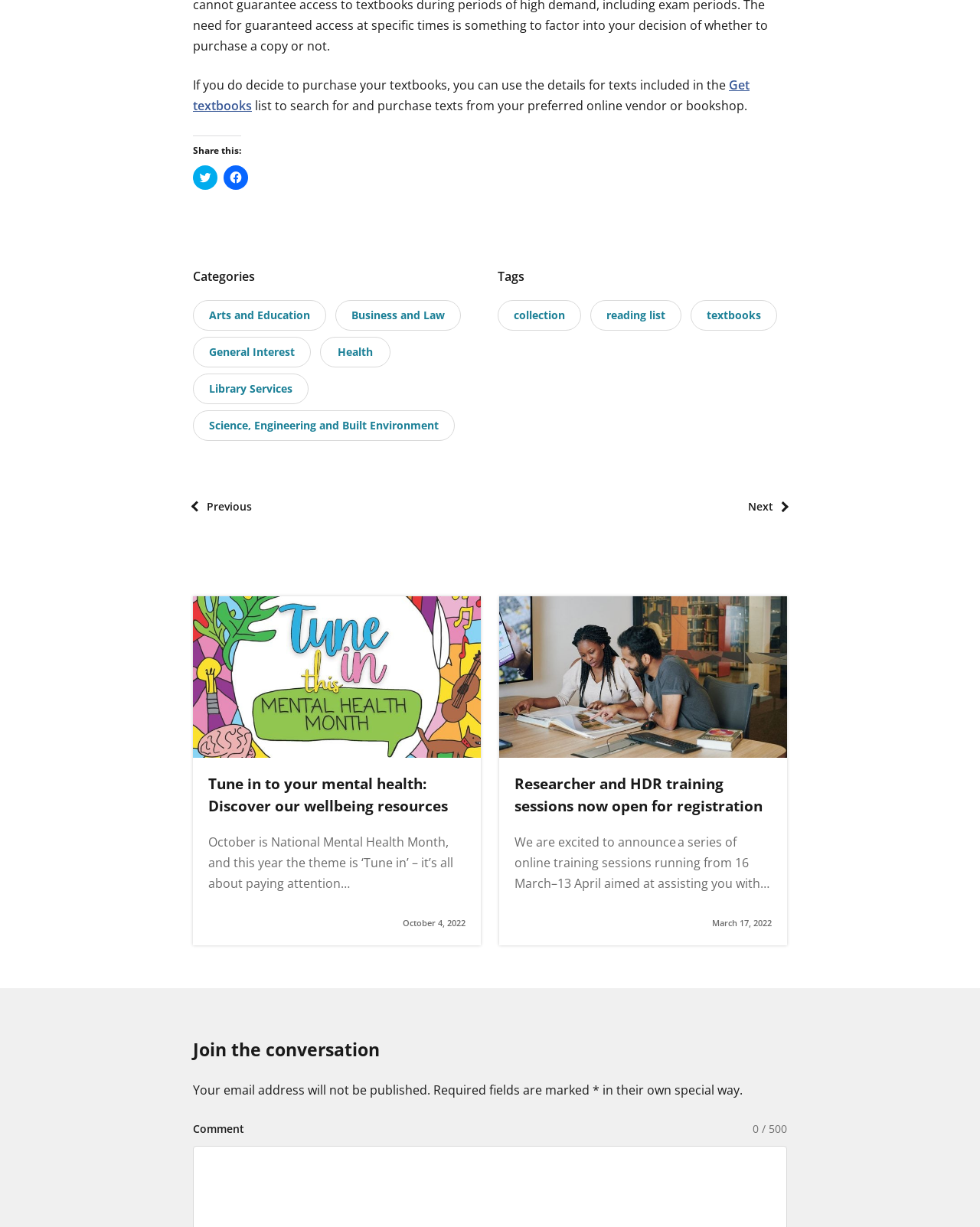Locate the bounding box coordinates of the clickable element to fulfill the following instruction: "Click to share on Twitter". Provide the coordinates as four float numbers between 0 and 1 in the format [left, top, right, bottom].

[0.197, 0.135, 0.222, 0.155]